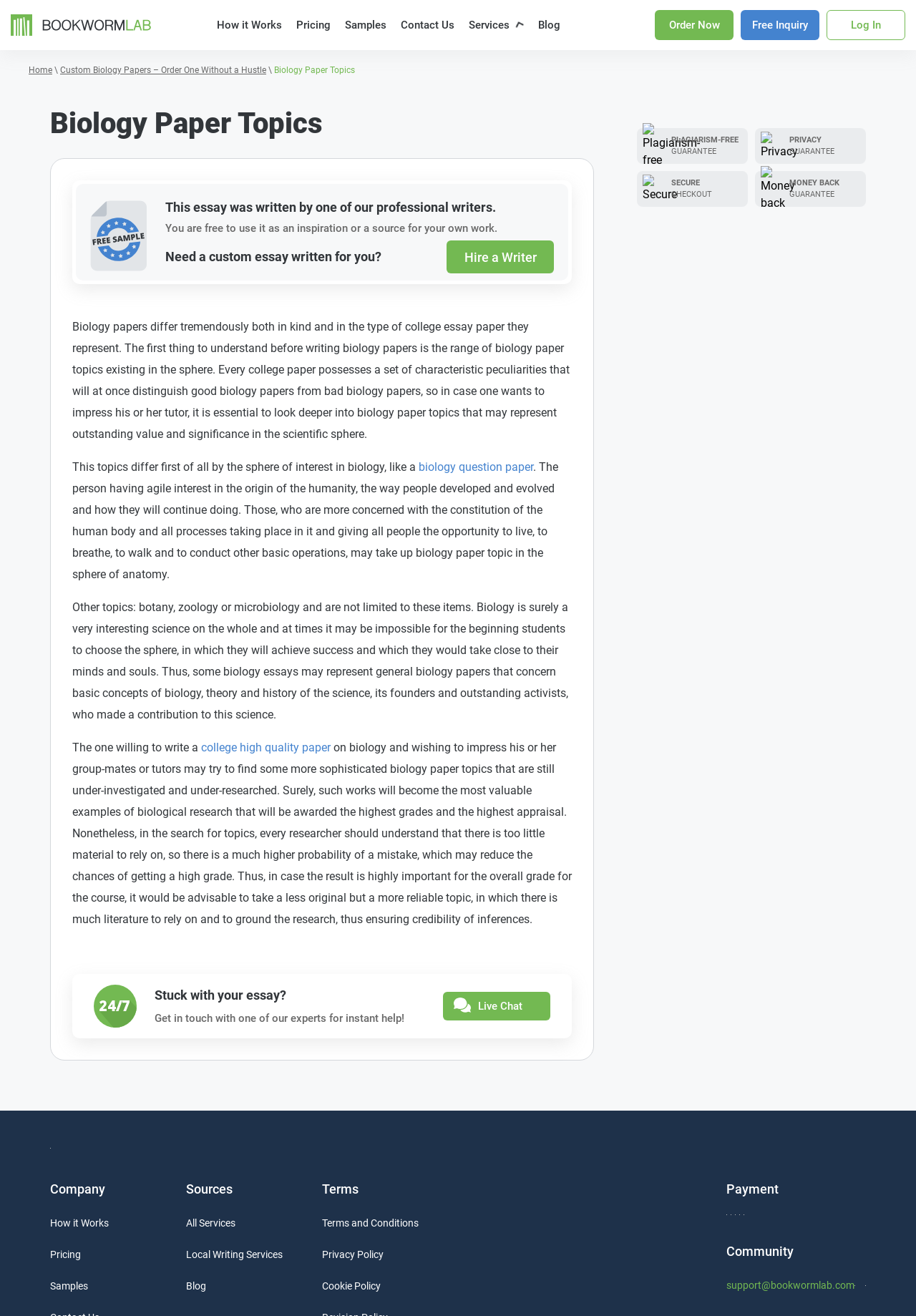Please identify the bounding box coordinates of the clickable area that will fulfill the following instruction: "View the 'Biology Paper Topics' page". The coordinates should be in the format of four float numbers between 0 and 1, i.e., [left, top, right, bottom].

[0.299, 0.049, 0.388, 0.057]